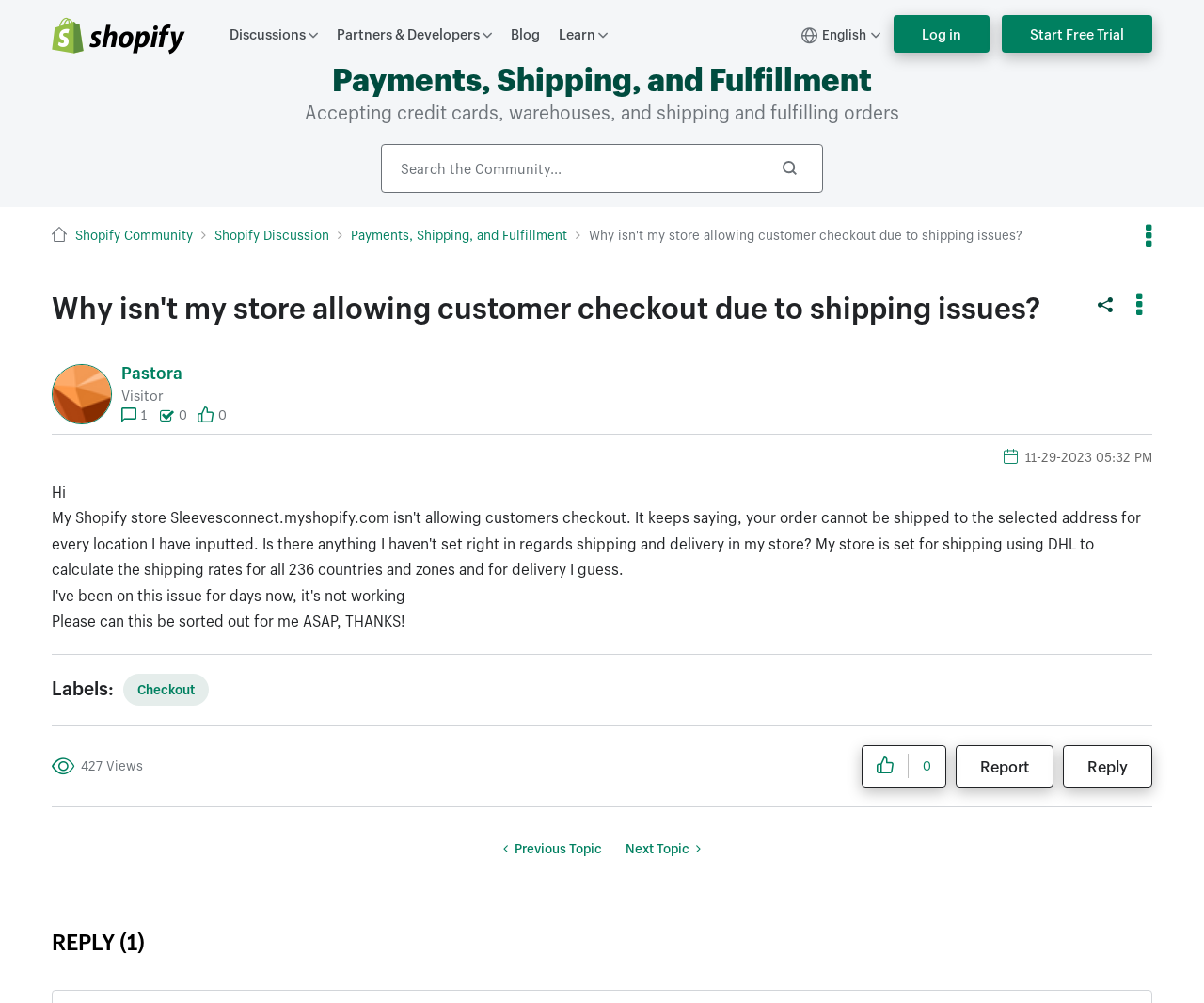Please respond to the question using a single word or phrase:
Who posted the discussion?

Pastora